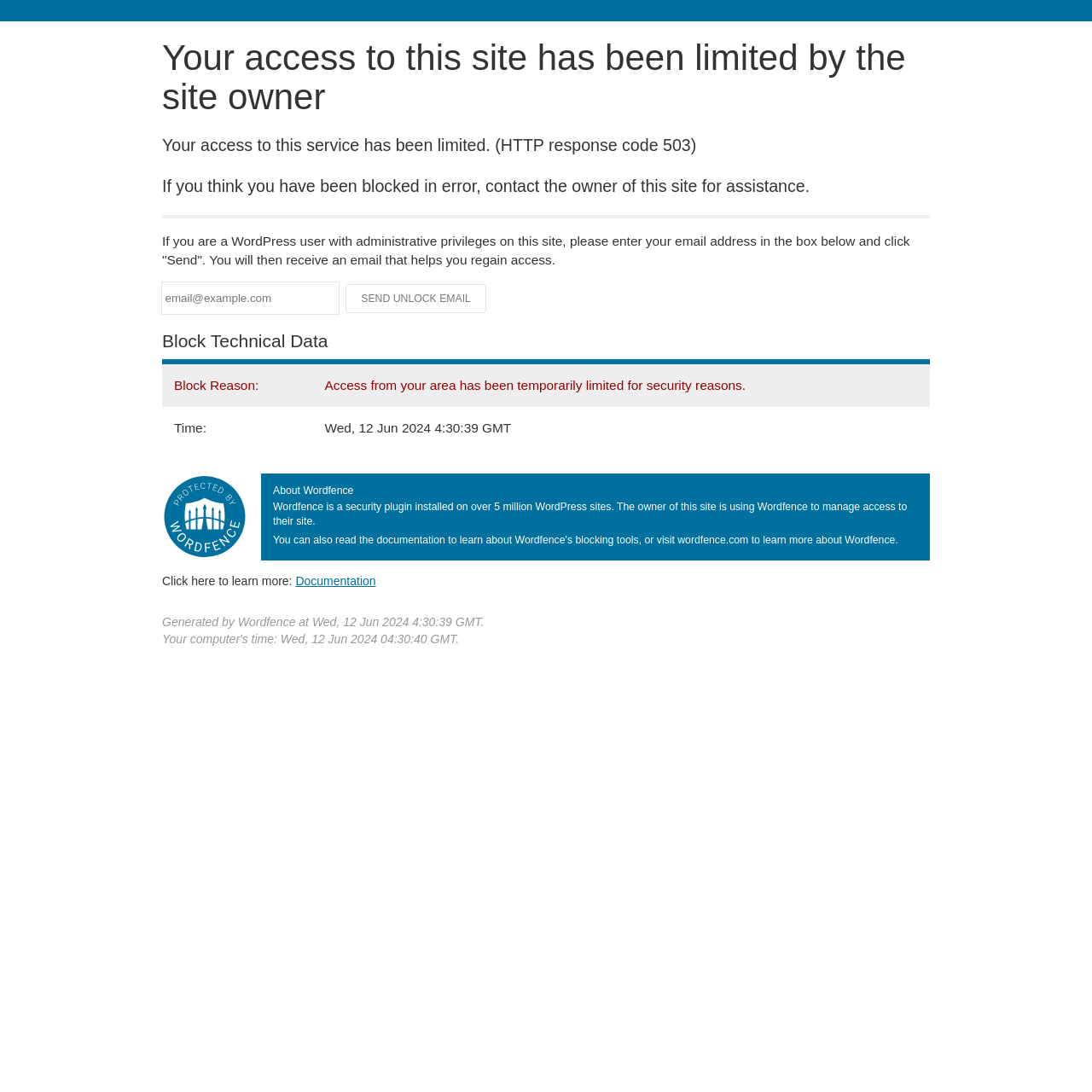Please answer the following question using a single word or phrase: 
What is the current status of the 'Send Unlock Email' button?

Disabled